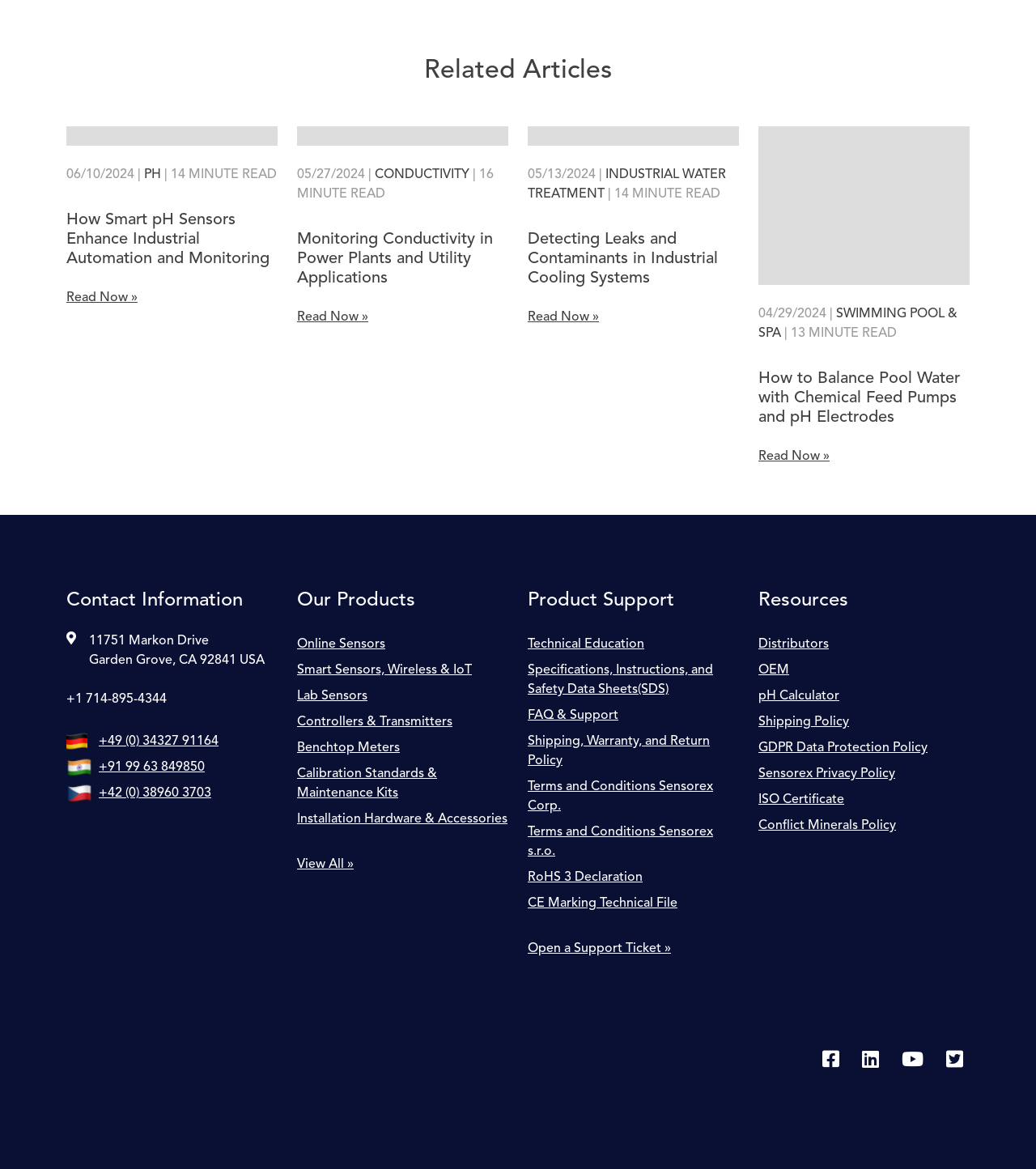Please locate the bounding box coordinates for the element that should be clicked to achieve the following instruction: "Contact Sensorex via phone". Ensure the coordinates are given as four float numbers between 0 and 1, i.e., [left, top, right, bottom].

[0.064, 0.593, 0.161, 0.604]